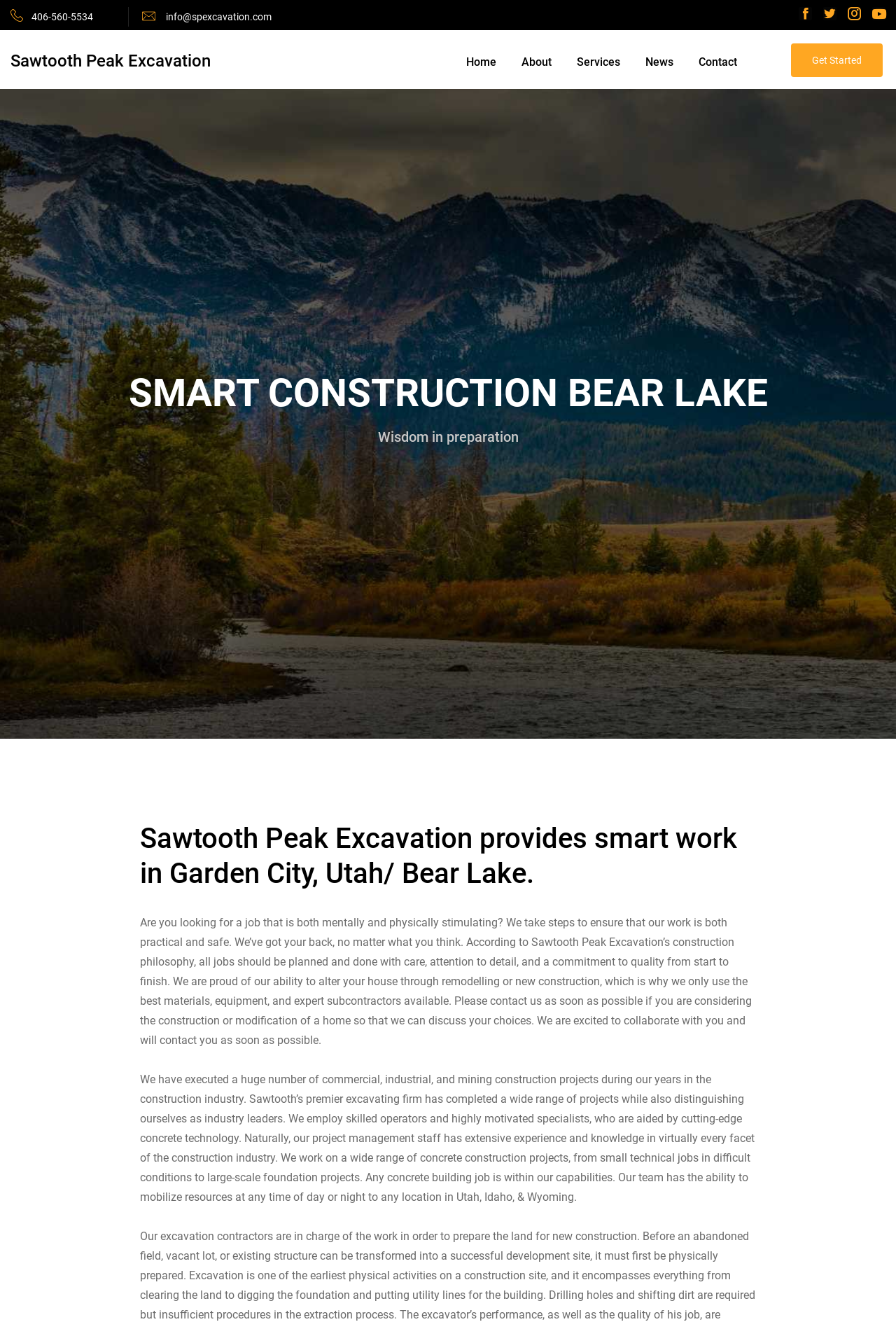Please locate the bounding box coordinates for the element that should be clicked to achieve the following instruction: "Call the phone number". Ensure the coordinates are given as four float numbers between 0 and 1, i.e., [left, top, right, bottom].

[0.035, 0.008, 0.104, 0.017]